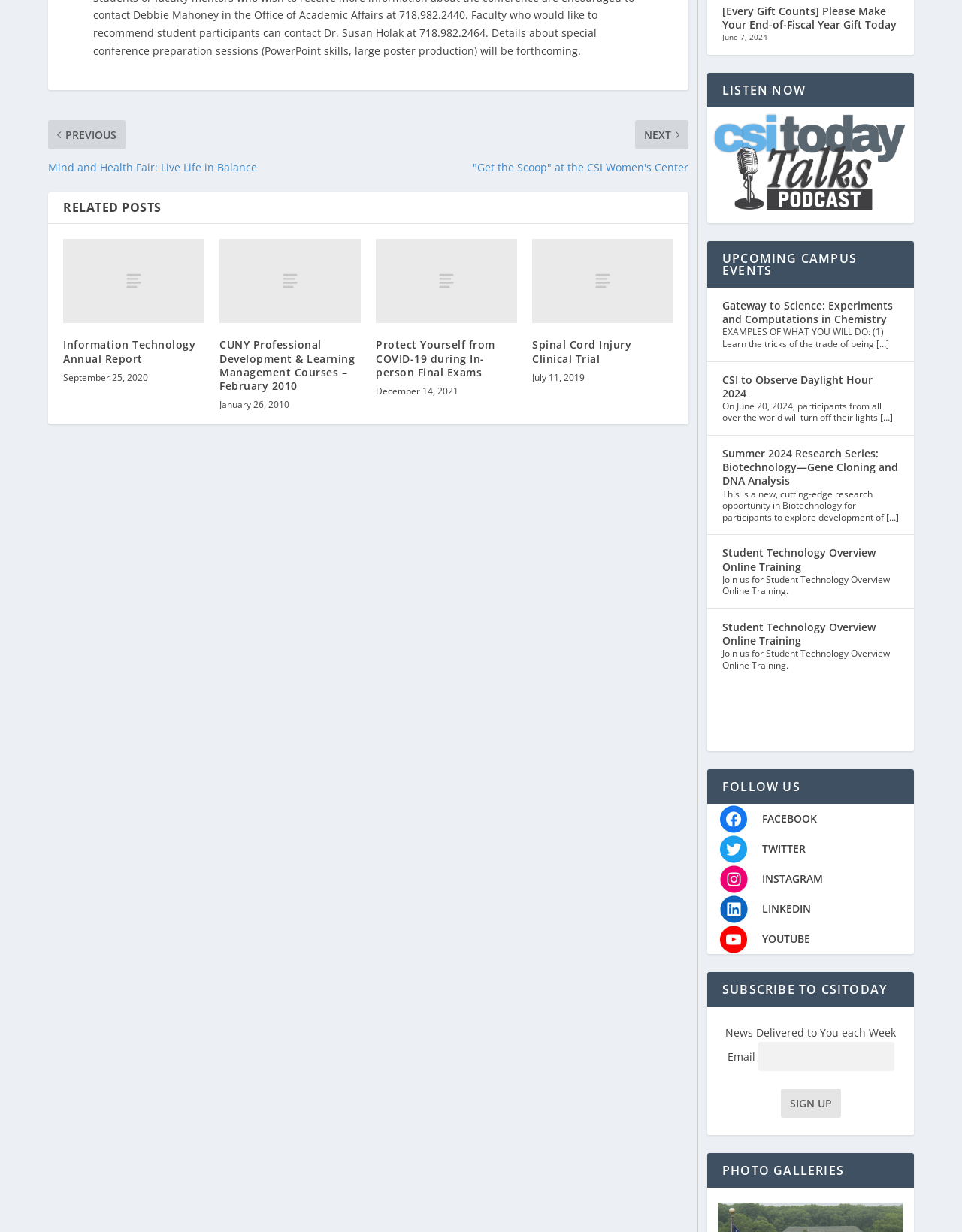Mark the bounding box of the element that matches the following description: "Information Technology Annual Report".

[0.066, 0.274, 0.203, 0.297]